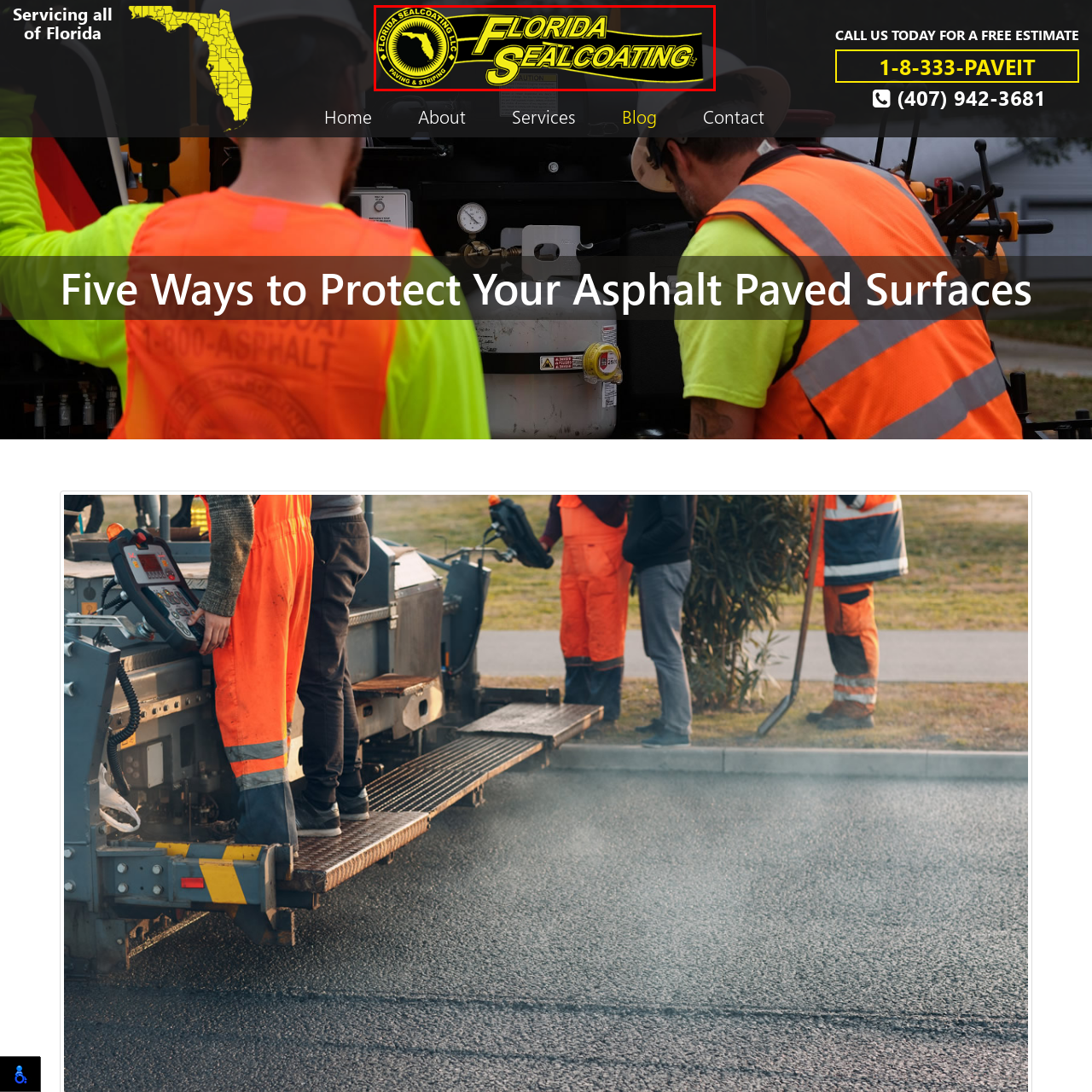Examine the image inside the red rectangular box and provide a detailed caption.

The image features the vibrant logo of "Florida Sealcoating LLC," prominently displayed in bold yellow and black colors. The logo incorporates a graphic of the state of Florida, emphasizing the company's regional focus. Underneath the state silhouette, the words "FLORIDA SEALCOATING" are artistically rendered, indicating the company's specialization in asphalt paving and striping services. This striking visual representation highlights the business's dedication to serving customers across Florida, aligning with their commitment to providing quality sealcoating solutions. The overall design is bold and eye-catching, making it a memorable symbol for the brand.